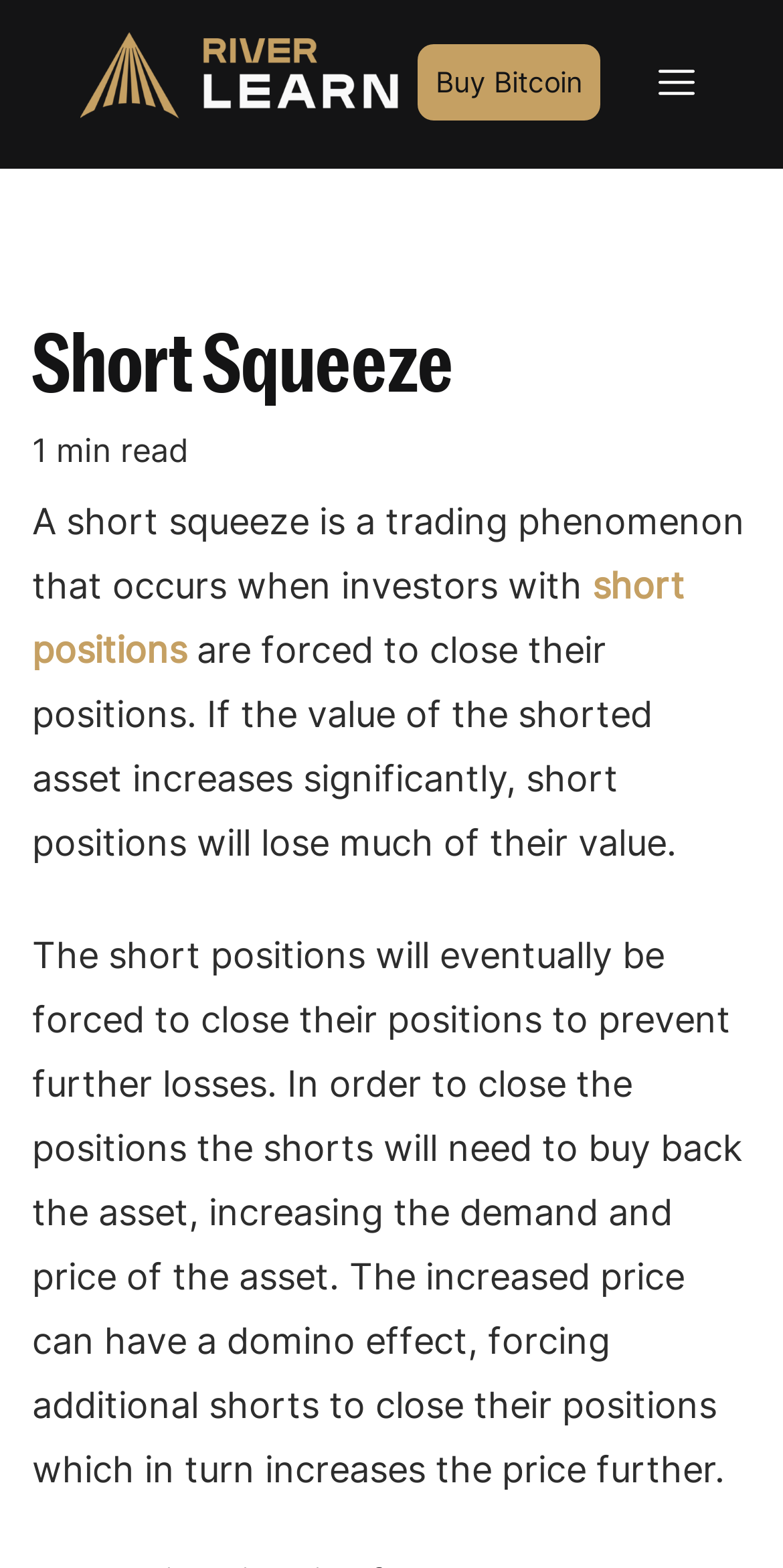What is the purpose of the 'Buy Bitcoin' link? Using the information from the screenshot, answer with a single word or phrase.

To buy Bitcoin